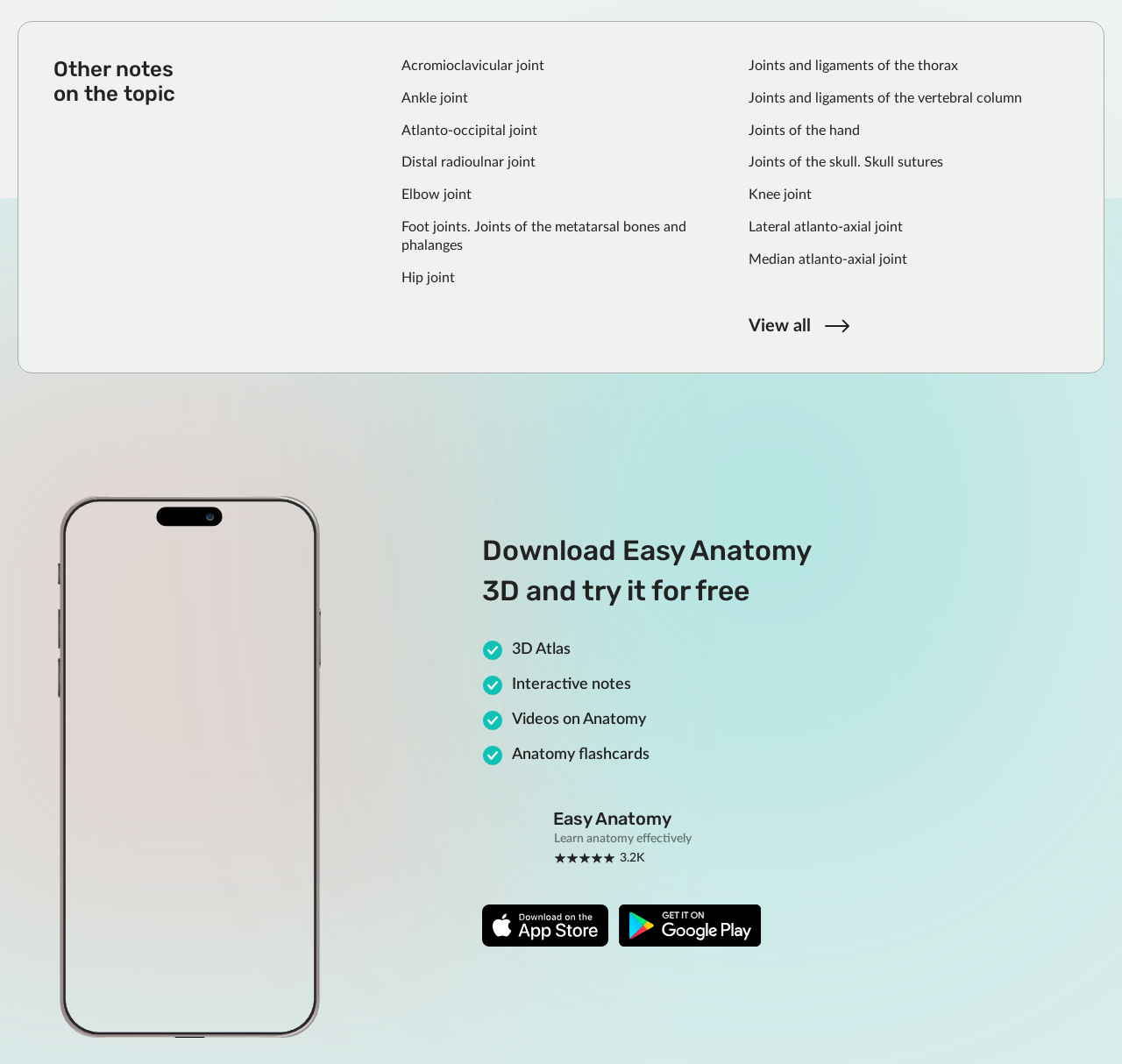How many rating stars does the app have?
Use the image to give a comprehensive and detailed response to the question.

I found the generic element with the text 'The app rating is 4.7 out of 5 stars', which indicates the rating of the app.